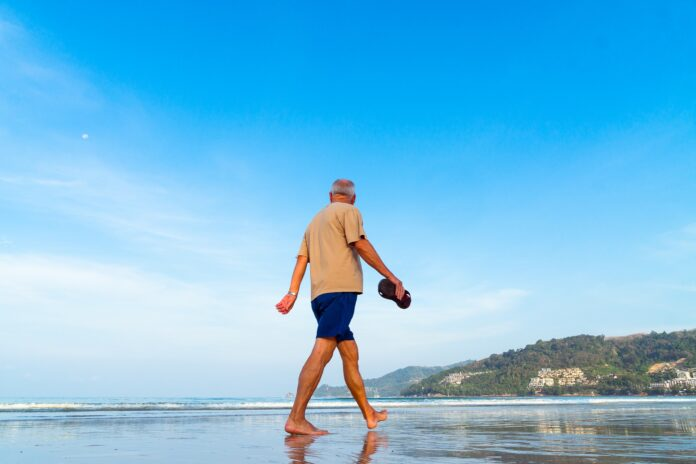Detail the scene depicted in the image with as much precision as possible.

The image depicts an elderly man leisurely walking along a tranquil beach, reflecting a sense of peace and vitality. Dressed in a beige shirt and navy shorts, he walks barefoot, allowing the cool waves to gently lap at his feet. The vast sky overhead is a brilliant shade of blue, dotted with a few wispy clouds, while the horizon showcases a picturesque coastline with lush hills and scattered residential areas, suggesting a serene setting ideal for relaxation and reflection. This scene encapsulates themes of health, well-being, and the enjoyment of an active lifestyle, celebrating the beauty of aging gracefully. The image is associated with the article titled "Healthcare Tips for Retirement," indicating a focus on maintaining health and positivity in later years.